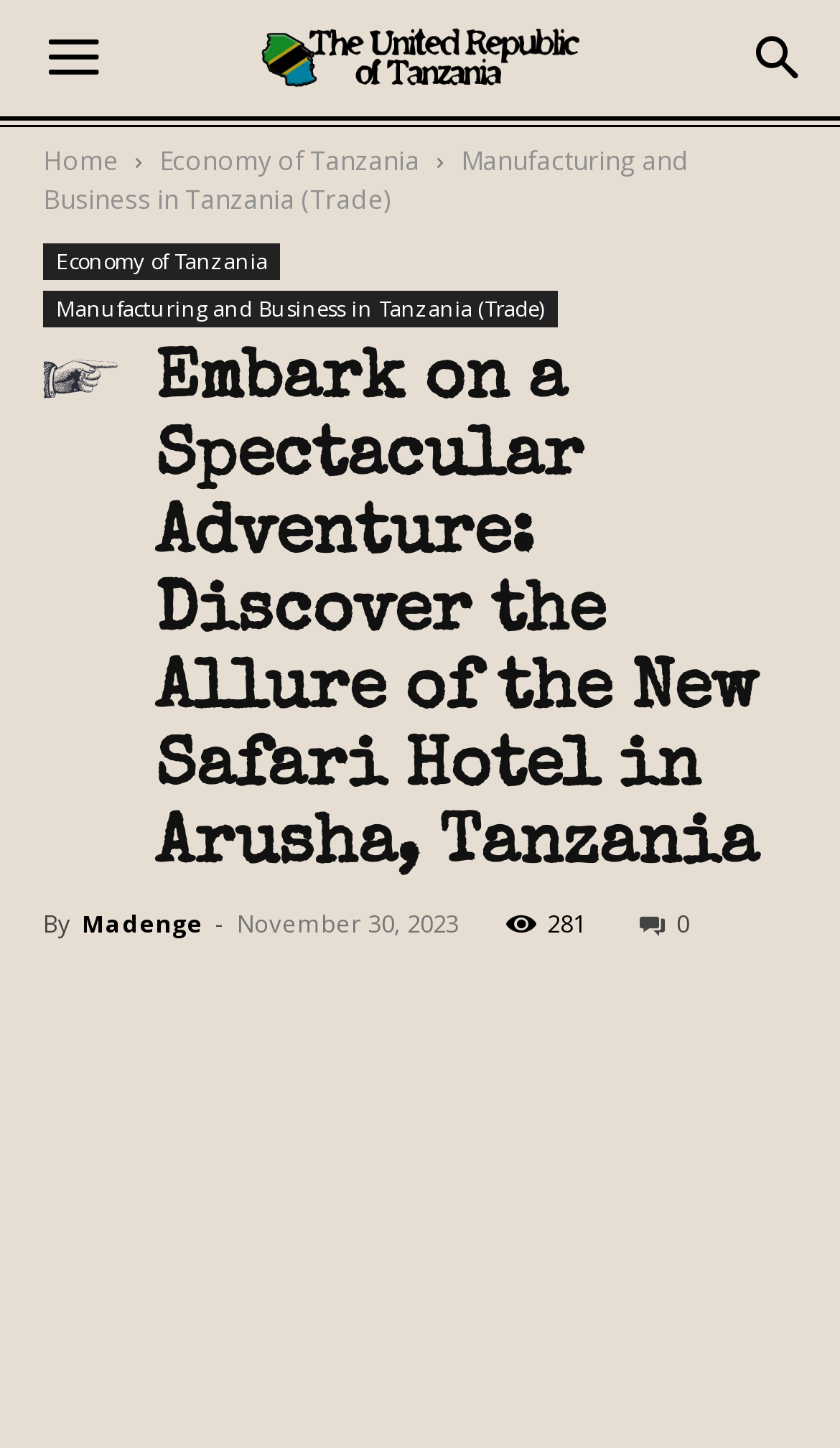Please specify the bounding box coordinates for the clickable region that will help you carry out the instruction: "Read about the Economy of Tanzania".

[0.19, 0.098, 0.5, 0.123]